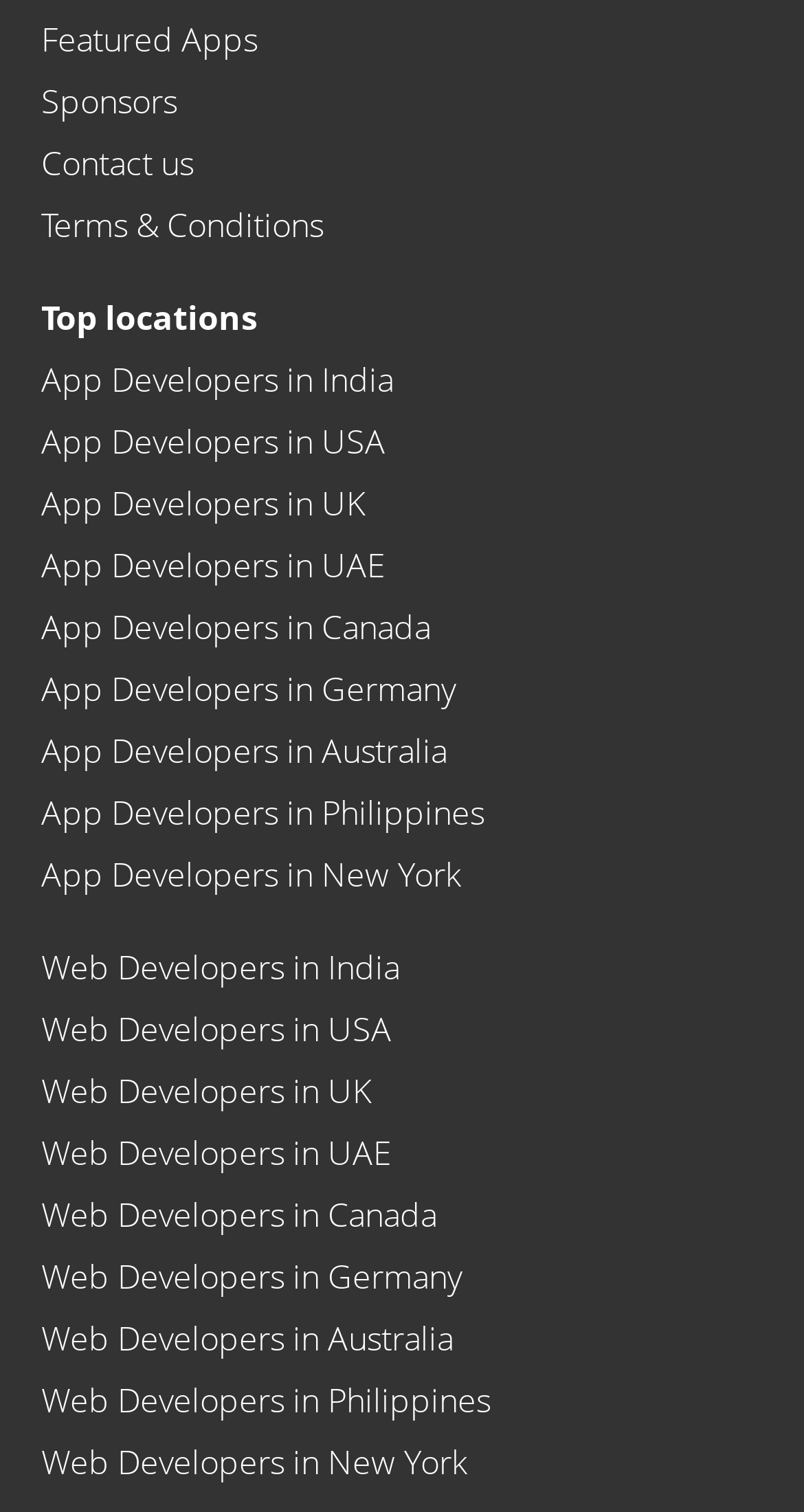What is the last link on the webpage?
Please provide a single word or phrase in response based on the screenshot.

Web Developers in New York